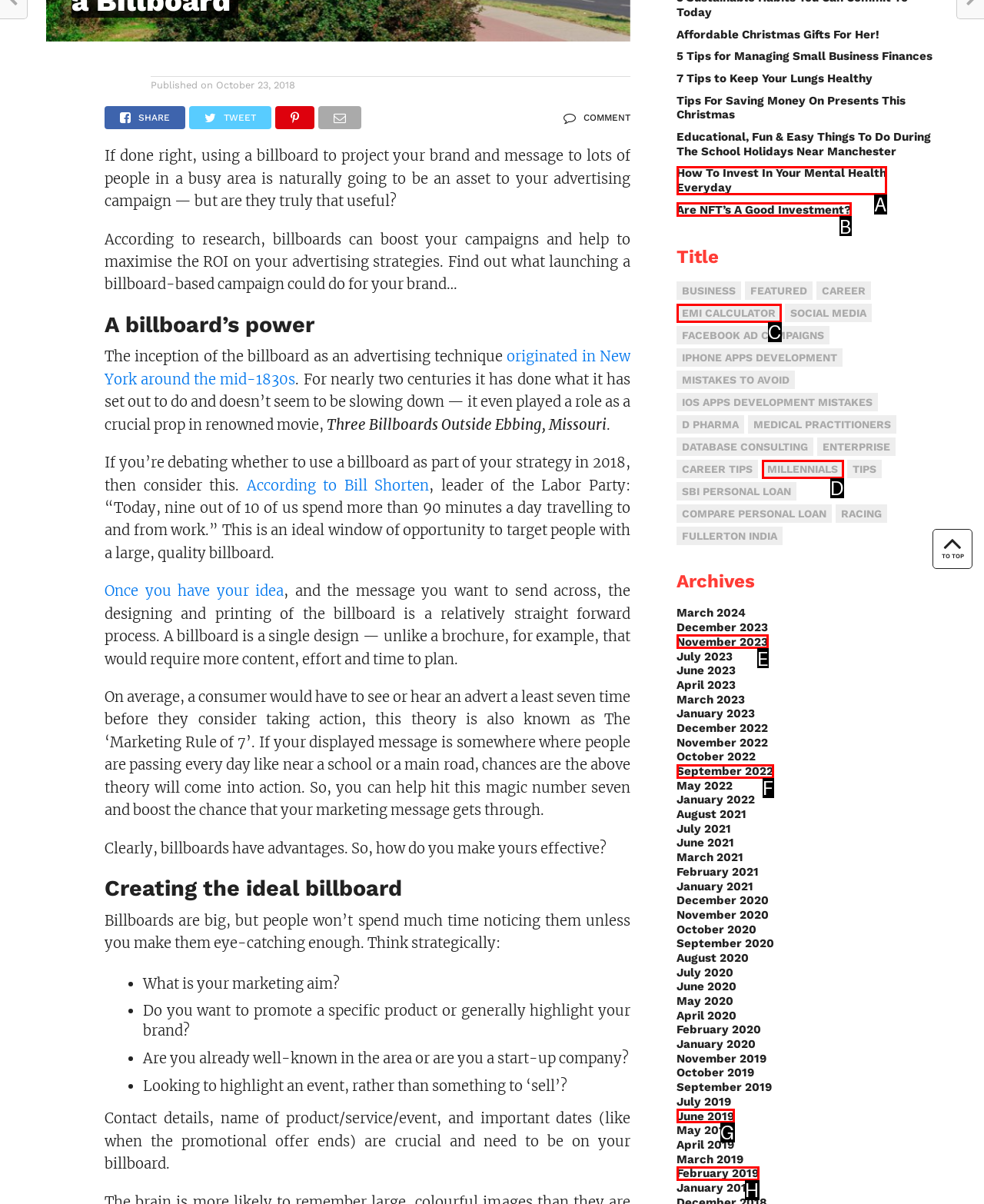Examine the description: Are NFT’s A Good Investment? and indicate the best matching option by providing its letter directly from the choices.

B